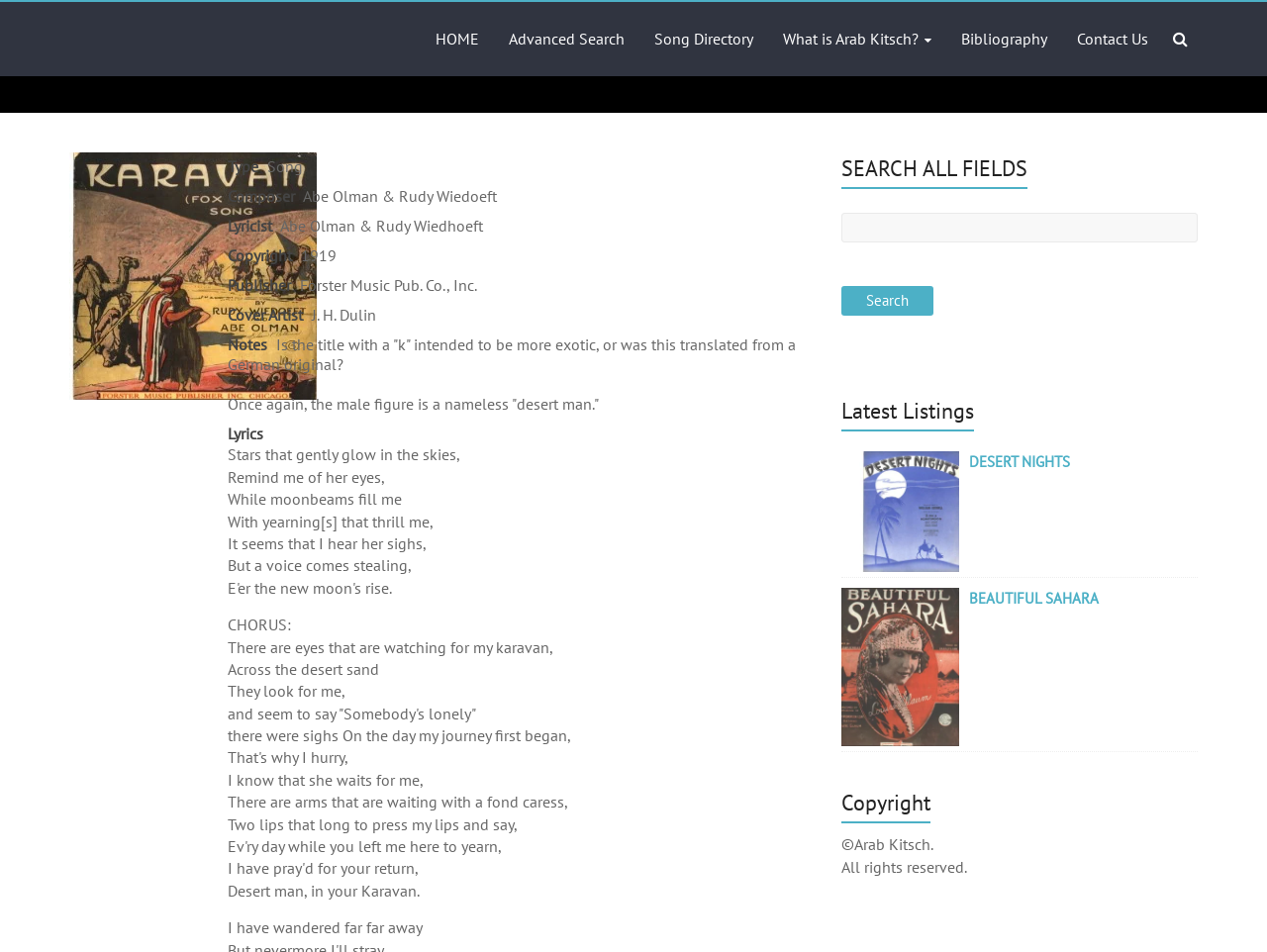Find the bounding box coordinates of the clickable region needed to perform the following instruction: "Search for a song". The coordinates should be provided as four float numbers between 0 and 1, i.e., [left, top, right, bottom].

[0.664, 0.224, 0.945, 0.254]